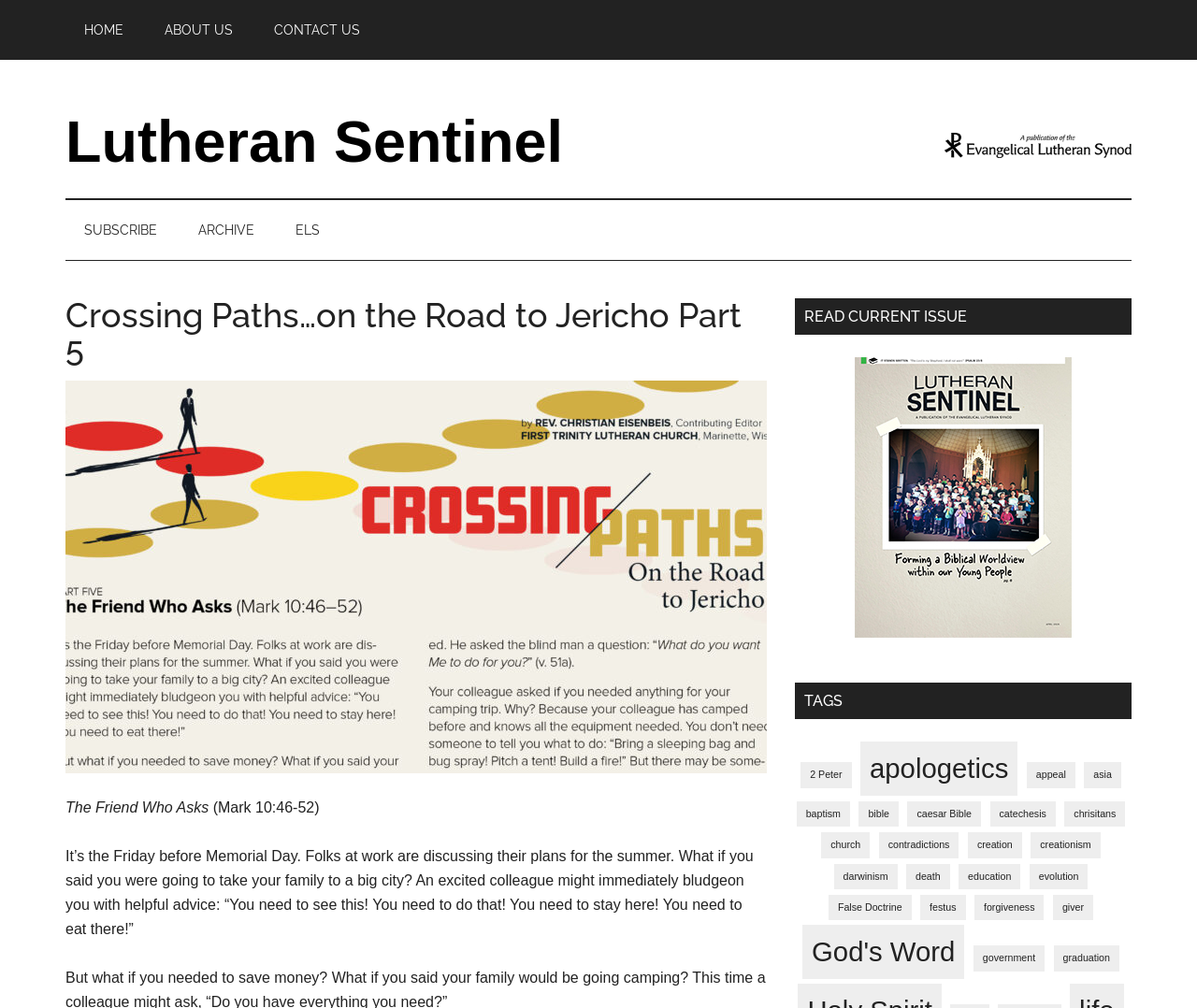Offer an extensive depiction of the webpage and its key elements.

This webpage is about an article titled "Crossing Paths…on the Road to Jericho Part 5". At the top, there are three "Skip to" links, followed by a main navigation menu with links to "HOME", "ABOUT US", and "CONTACT US". Below this, there is a link to "Lutheran Sentinel" and another link with no text.

The main content of the page is divided into two sections. On the left, there is a heading with the article title, followed by a brief introduction to the article, which discusses a friend who asks questions. The article then continues with a longer passage of text.

On the right, there is a primary sidebar with several headings and links. The first heading is "READ CURRENT ISSUE", followed by a link to read the current issue. Below this, there is a "TAGS" heading with 19 links to various tags, such as "2 Peter", "apologetics", "appeal", and "asia". These links are arranged vertically, with the first link at the top and the last link at the bottom.

Overall, the webpage has a simple layout with a clear structure, making it easy to navigate and read the article.